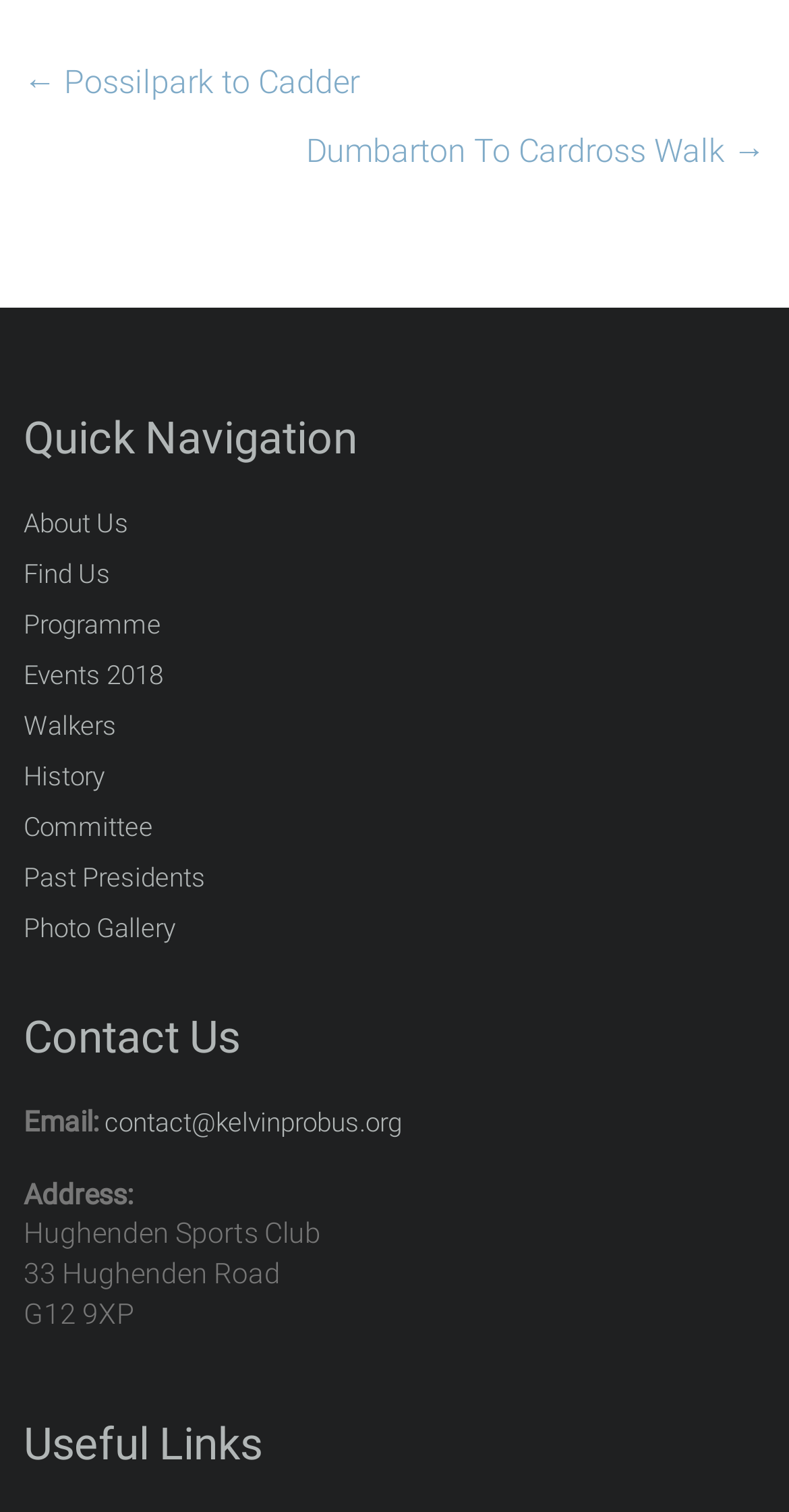What is the name of the sports club mentioned?
Use the image to give a comprehensive and detailed response to the question.

I looked for the name of the sports club under the 'Contact Us' heading and found it, which is 'Hughenden Sports Club', located in the address section.